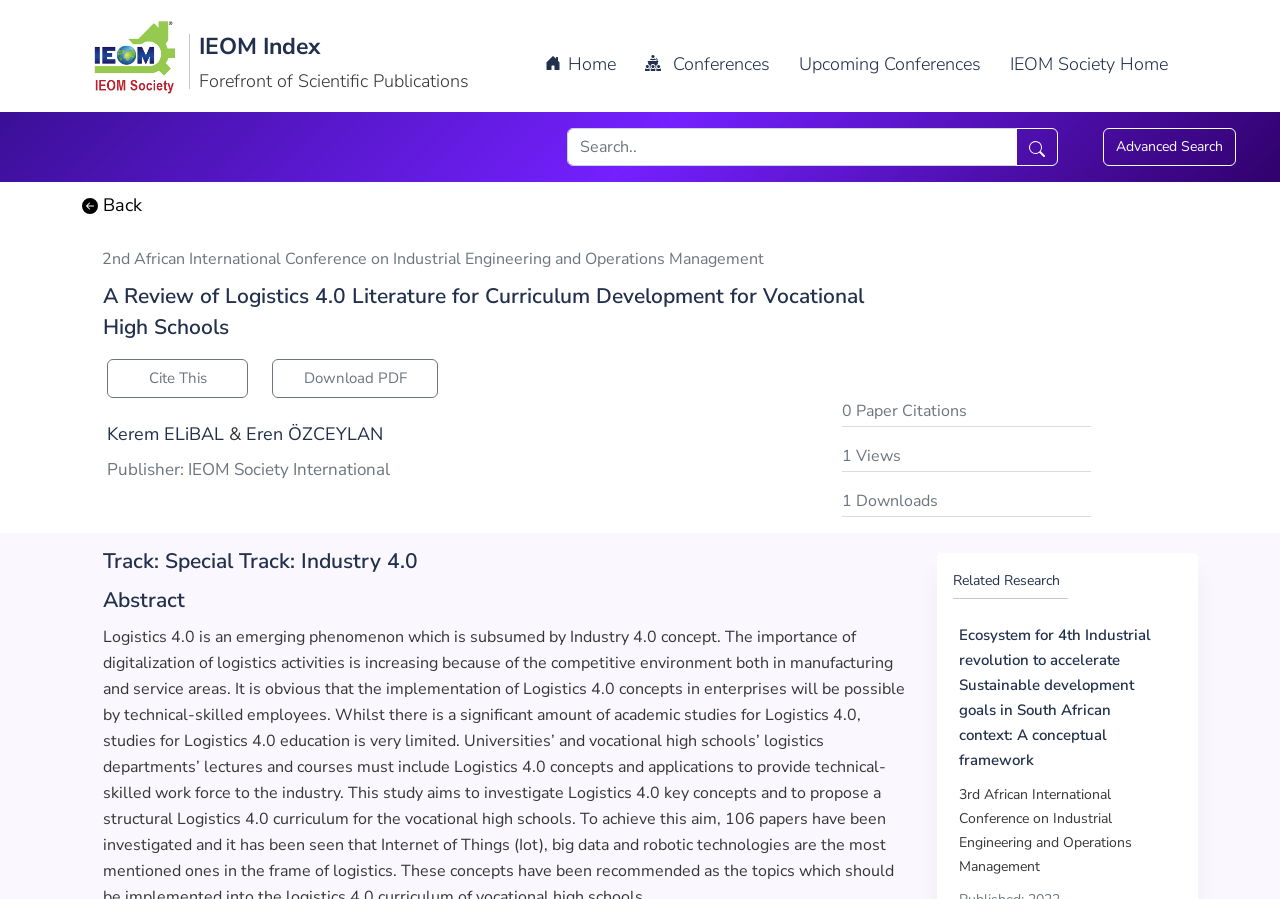Create a detailed summary of the webpage's content and design.

This webpage appears to be a research paper or article page. At the top, there is a navigation menu with links to "Home", "Conferences", "Upcoming Conferences", and "IEOM Society Home". Each link has a corresponding icon image next to it. 

Below the navigation menu, there is a search bar with a "Search" textbox and a button with a magnifying glass icon. To the right of the search bar, there is a link to "Advanced Search". 

On the left side of the page, there is a link to go "Back" with a corresponding arrow icon. Below this link, there is a title heading that reads "A Review of Logistics 4.0 Literature for Curriculum Development for Vocational High Schools". 

Under the title, there are two buttons: "Cite This" and "Download PDF". The authors of the paper, "Kerem ELiBAL" and "Eren ÖZCEYLAN", are listed below the buttons. The publisher, "IEOM Society International", is also mentioned. 

On the right side of the page, there are some statistics about the paper, including the number of paper citations, views, and downloads. These statistics are separated by horizontal lines. 

The main content of the page is divided into sections, including "Track: Special Track: Industry 4.0", "Abstract", and "Related Research".